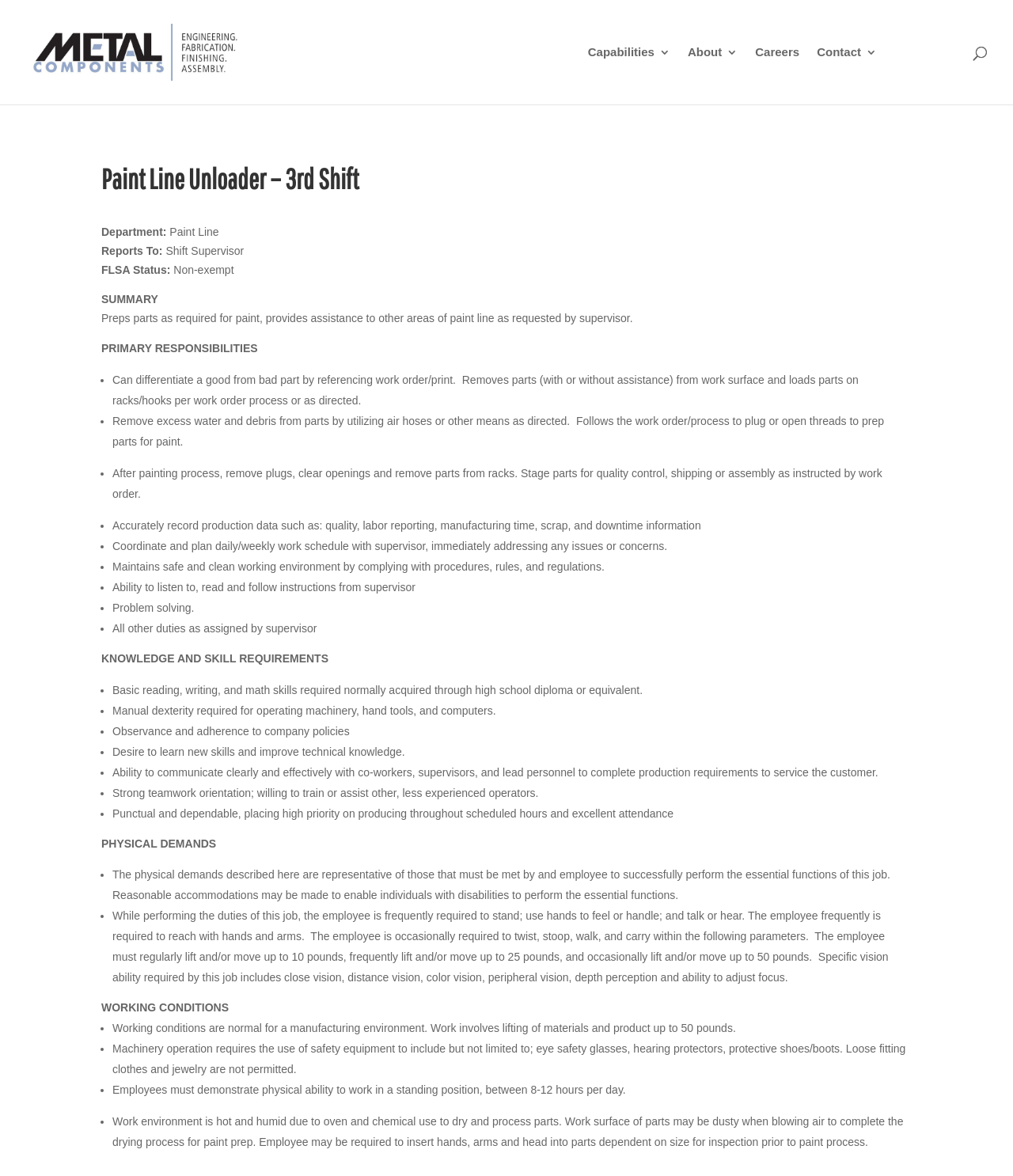Refer to the image and provide an in-depth answer to the question:
What is the primary responsibility of the job?

The primary responsibility of the job can be found in the section 'SUMMARY' where it is stated that the job involves 'Preps parts as required for paint, provides assistance to other areas of paint line as requested by supervisor', indicating that the primary responsibility is to prepare parts for paint.